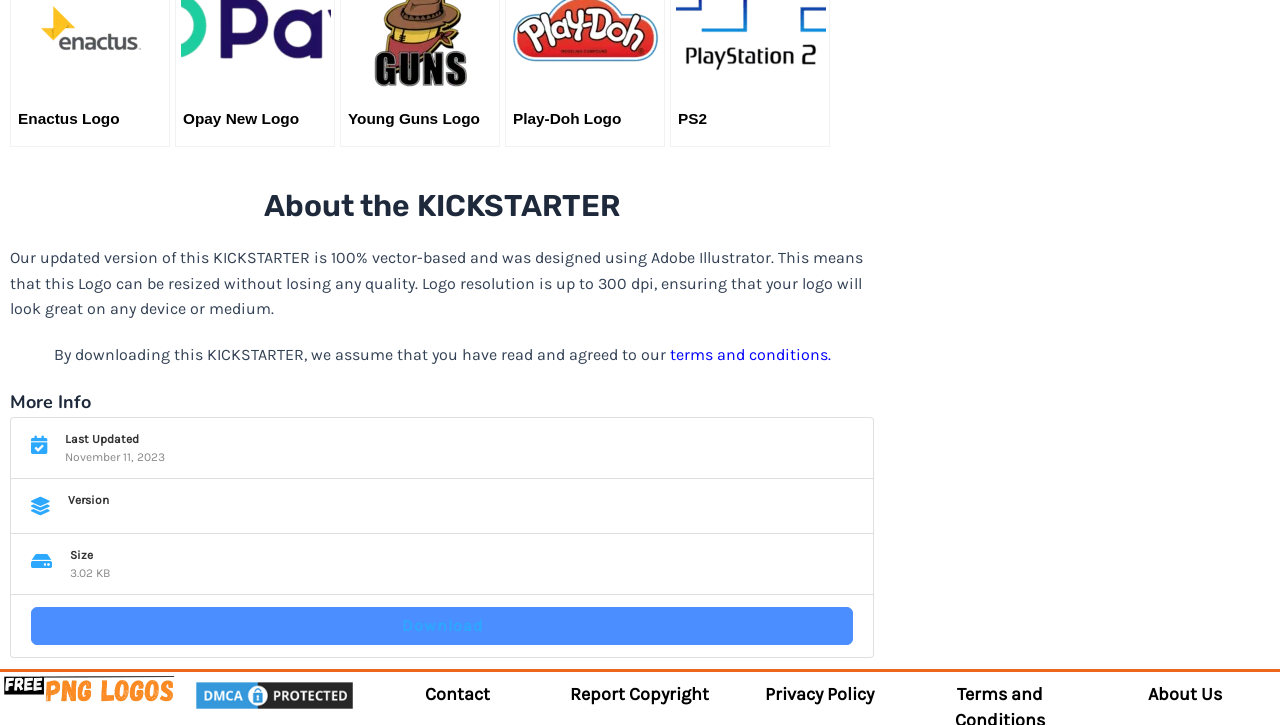What is the resolution of the logo?
Provide an in-depth answer to the question, covering all aspects.

The webpage states that the logo resolution is up to 300 dpi, ensuring that the logo will look great on any device or medium.